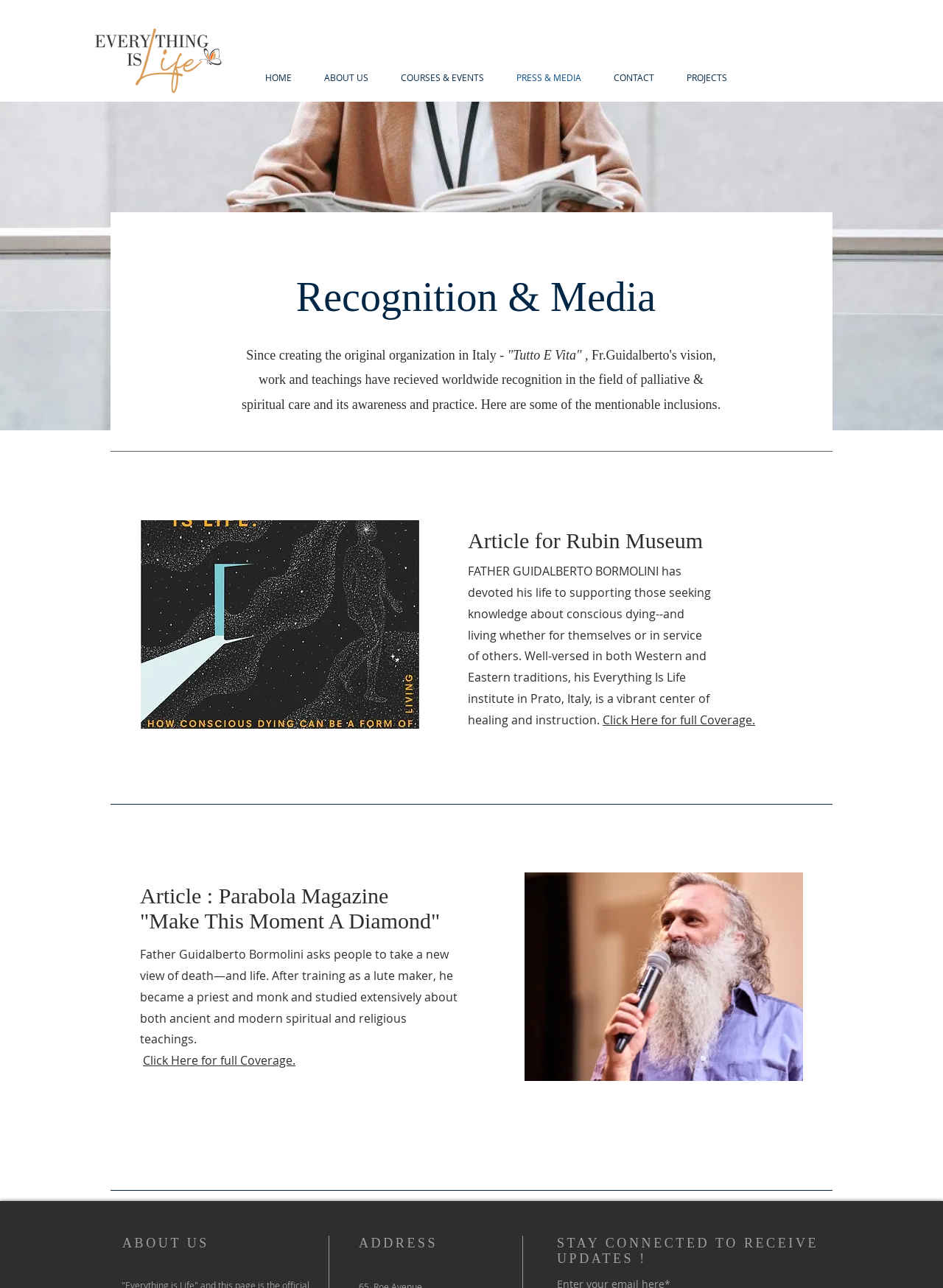Find the headline of the webpage and generate its text content.

Recognition & Media 